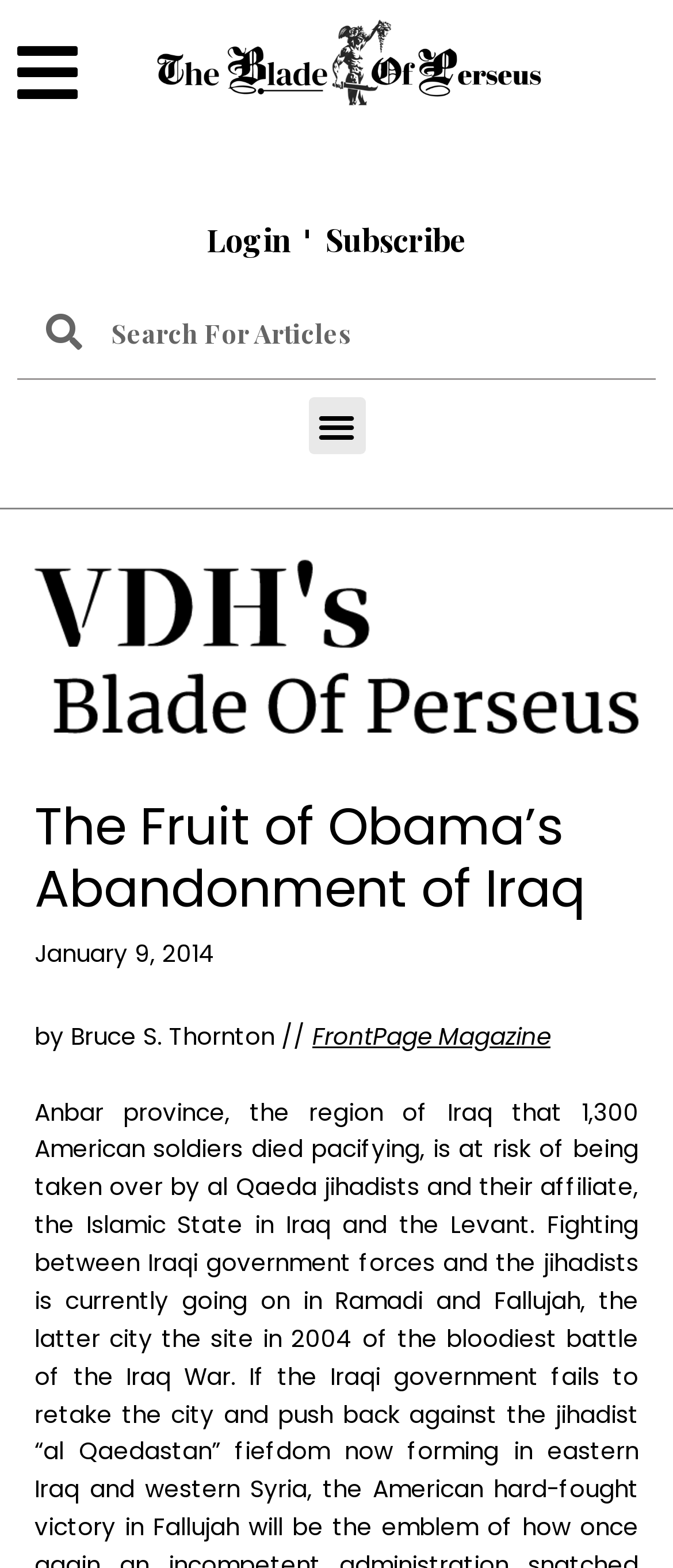Answer this question in one word or a short phrase: What is the author of the article?

Bruce S. Thornton